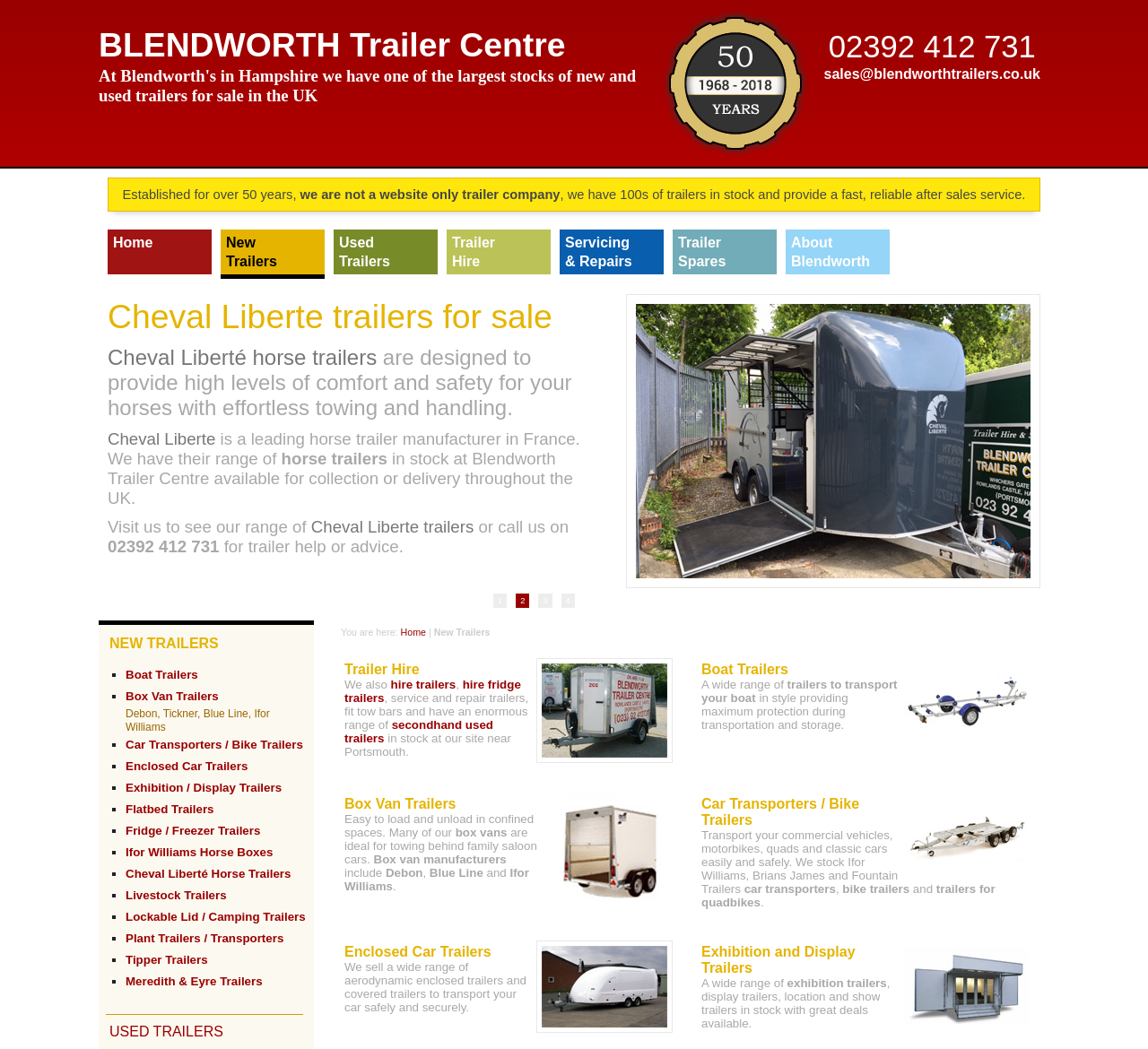Please specify the bounding box coordinates for the clickable region that will help you carry out the instruction: "Click on 'Used Trailers'".

[0.295, 0.222, 0.381, 0.258]